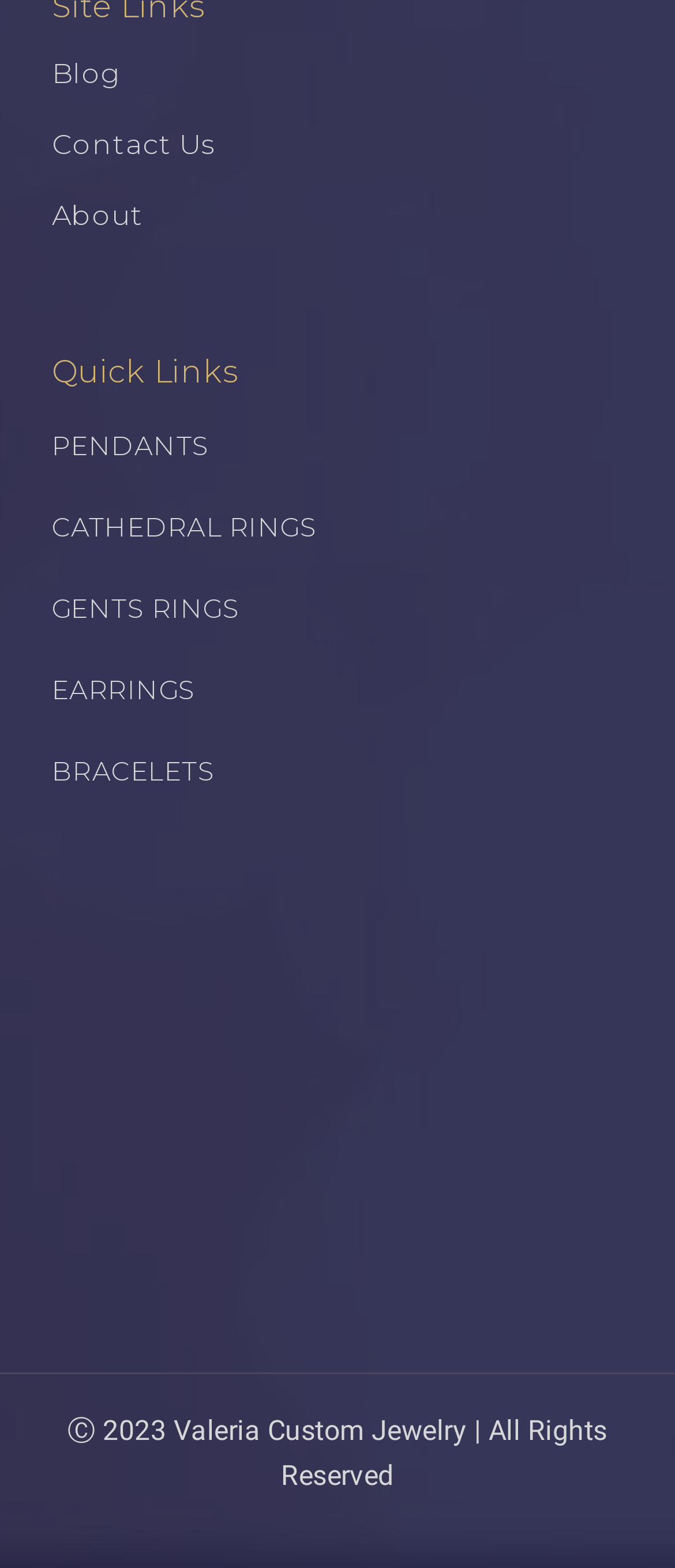Please find the bounding box coordinates of the clickable region needed to complete the following instruction: "Click on the 'Blog' link". The bounding box coordinates must consist of four float numbers between 0 and 1, i.e., [left, top, right, bottom].

[0.077, 0.036, 1.0, 0.058]